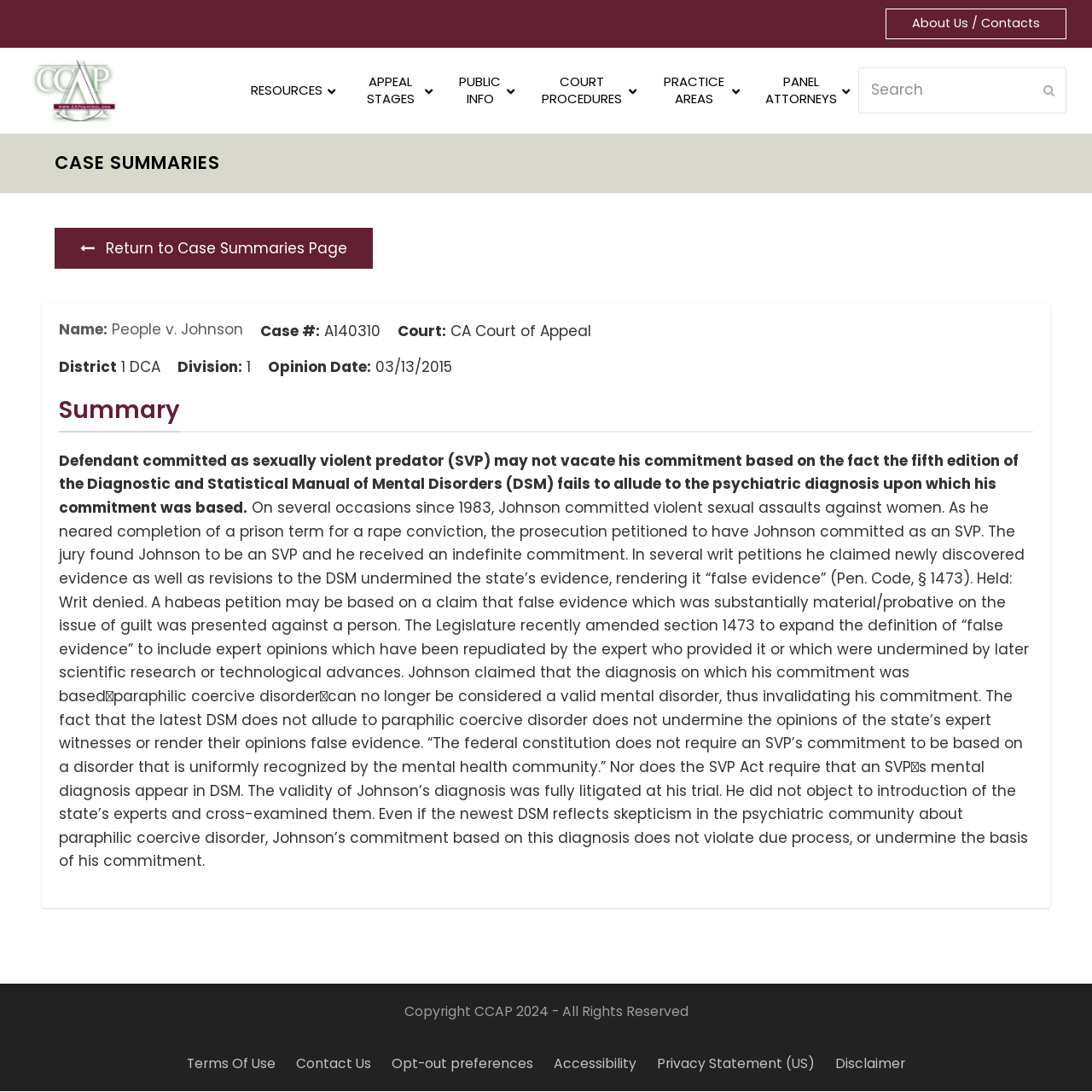Determine the bounding box coordinates of the clickable region to follow the instruction: "Contact Us".

[0.271, 0.966, 0.34, 0.982]